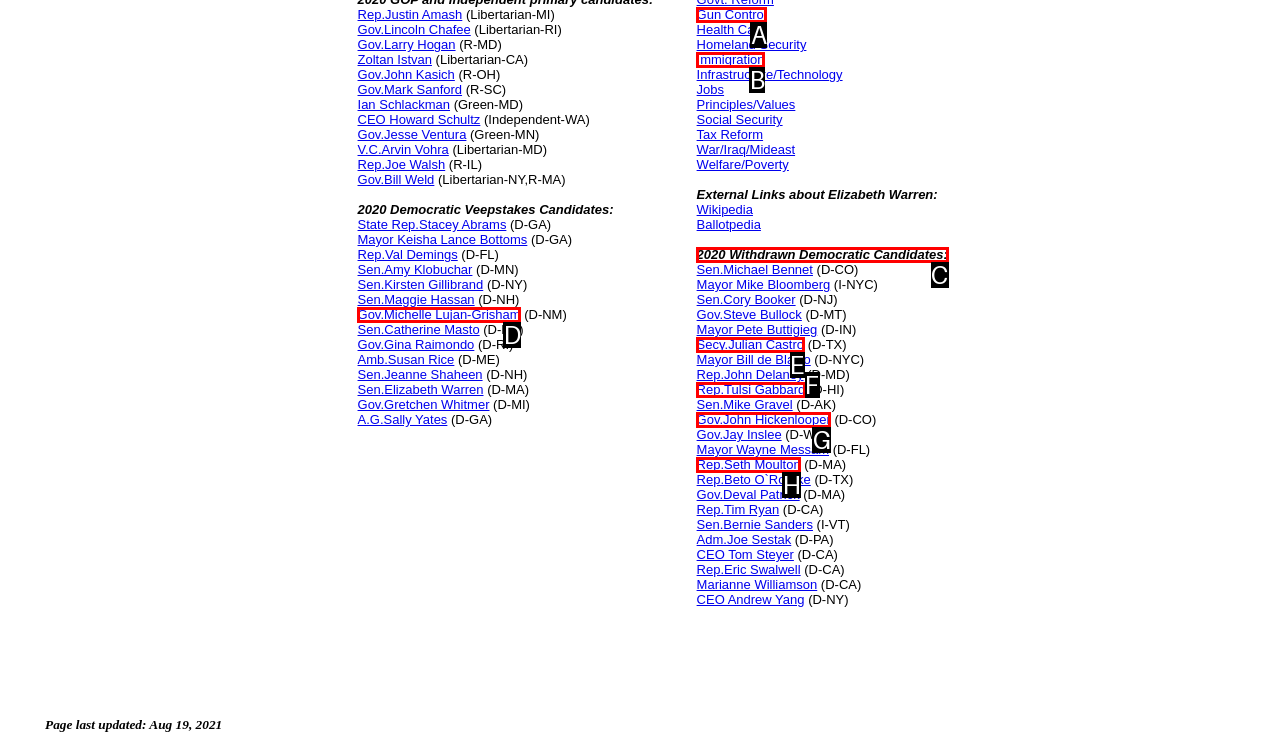Select the correct UI element to complete the task: Explore 2020 Withdrawn Democratic Candidates
Please provide the letter of the chosen option.

C